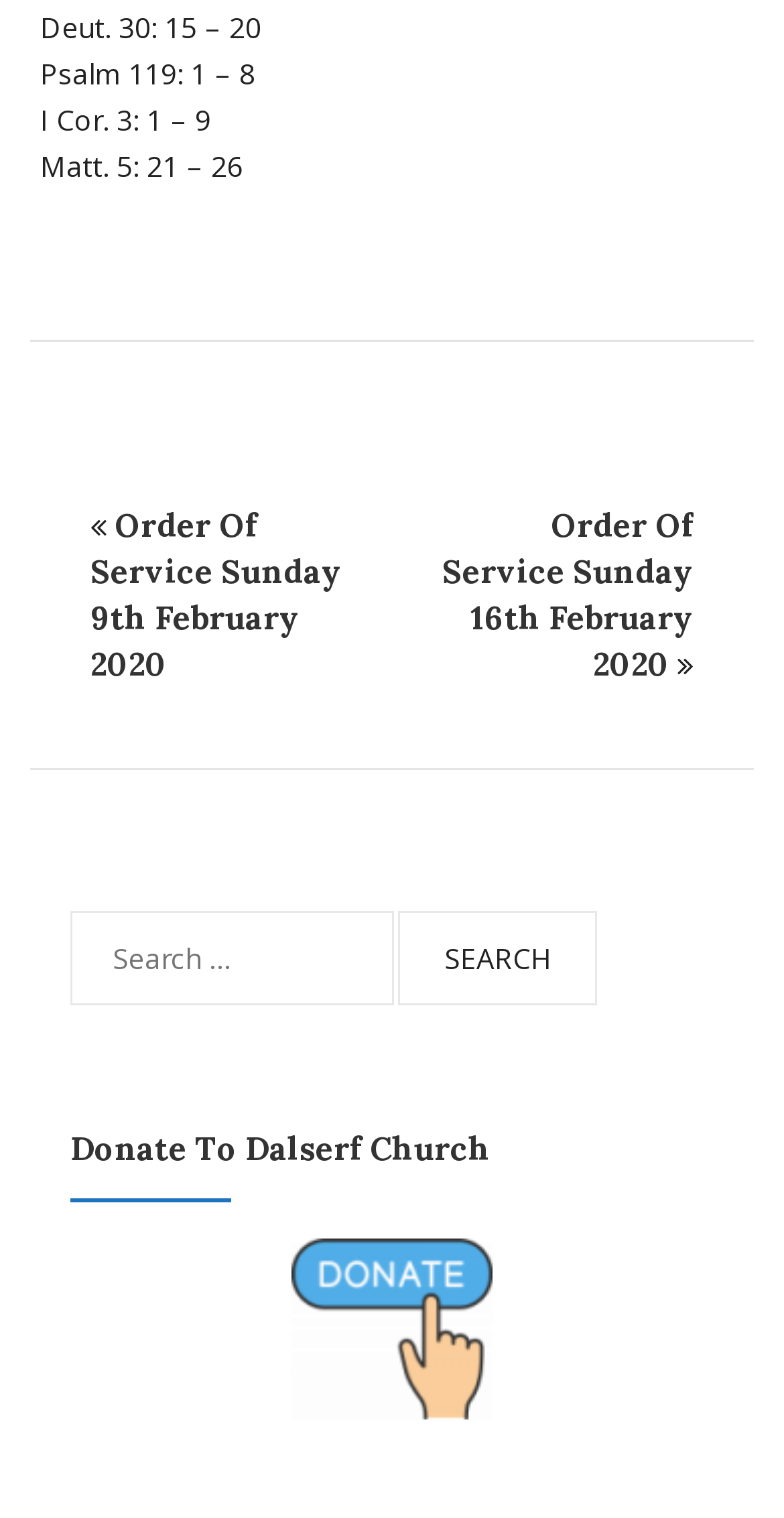Determine the bounding box for the described UI element: "aria-label="Barista Magazine Event Support Ad"".

None